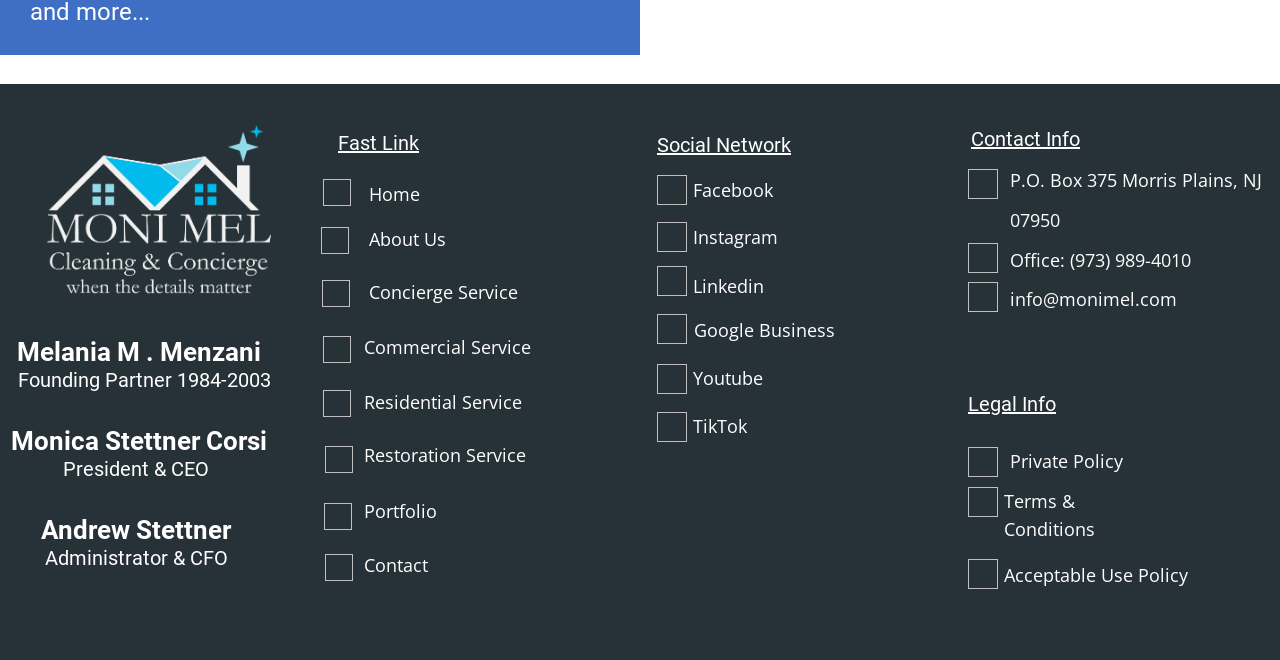Extract the bounding box coordinates for the HTML element that matches this description: "Acceptable Use Policy". The coordinates should be four float numbers between 0 and 1, i.e., [left, top, right, bottom].

[0.784, 0.853, 0.928, 0.89]